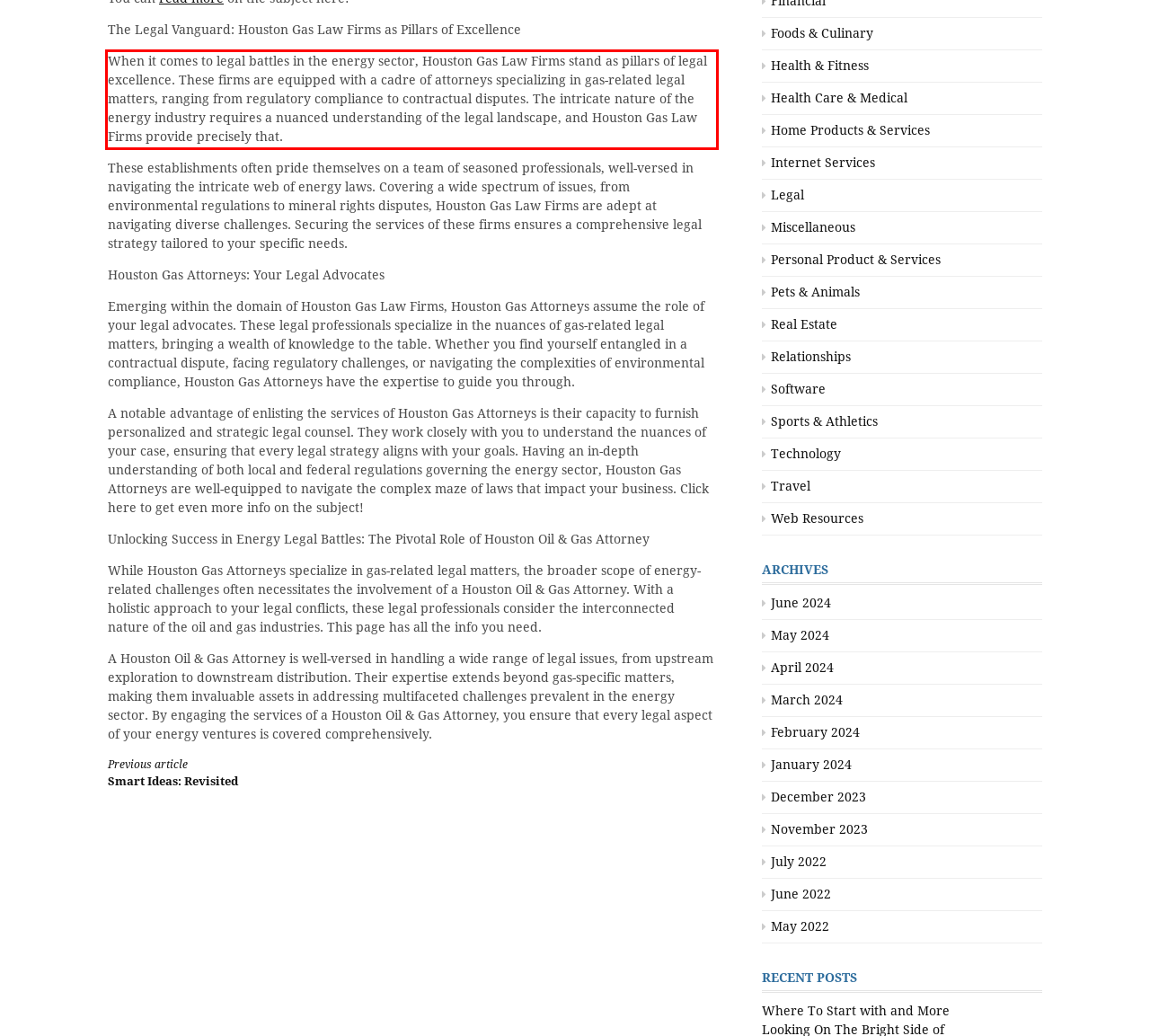Given a screenshot of a webpage containing a red bounding box, perform OCR on the text within this red bounding box and provide the text content.

When it comes to legal battles in the energy sector, Houston Gas Law Firms stand as pillars of legal excellence. These firms are equipped with a cadre of attorneys specializing in gas-related legal matters, ranging from regulatory compliance to contractual disputes. The intricate nature of the energy industry requires a nuanced understanding of the legal landscape, and Houston Gas Law Firms provide precisely that.